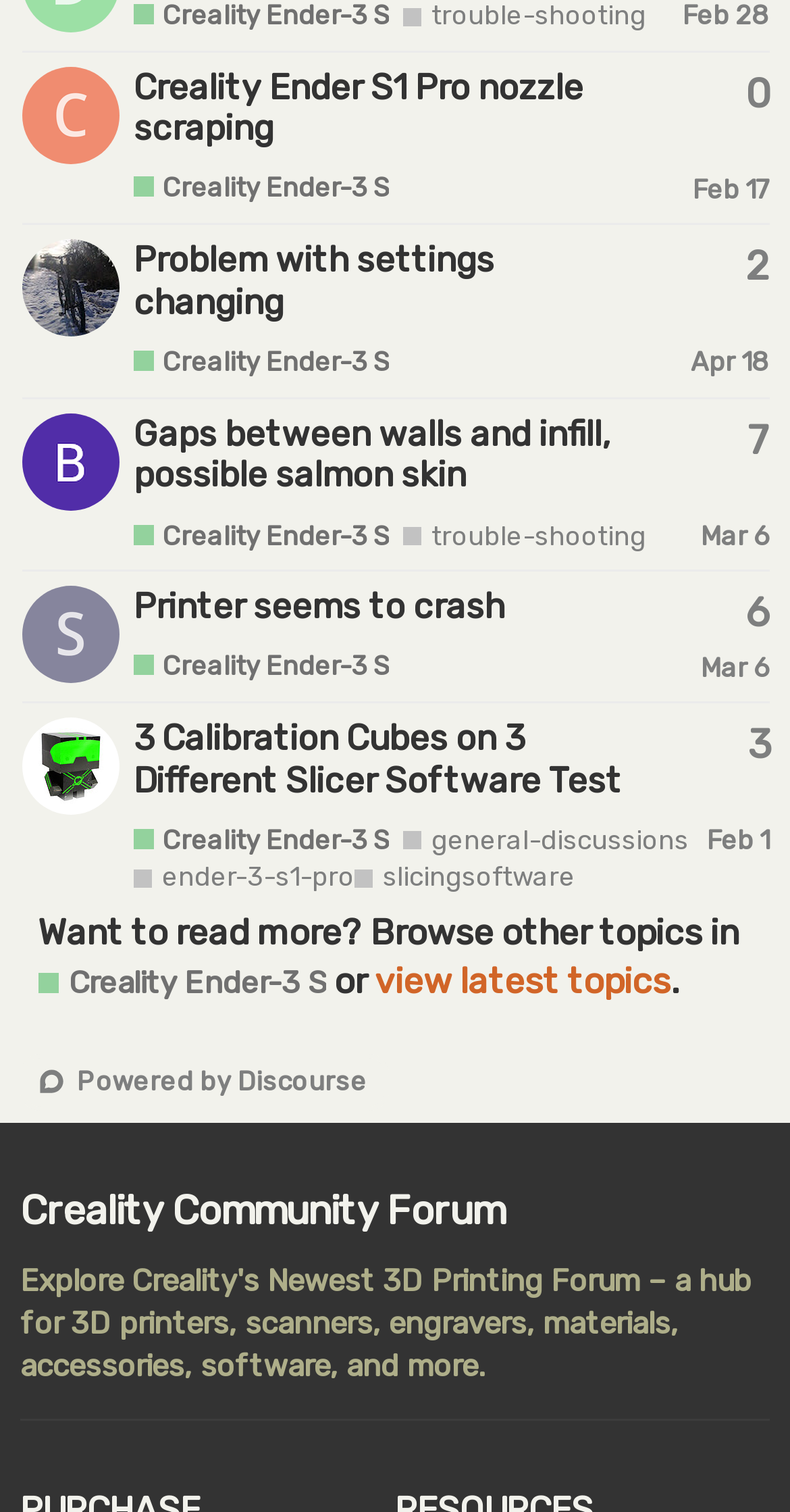Could you indicate the bounding box coordinates of the region to click in order to complete this instruction: "Browse the dedicated section for the Creality Ender-3 S1 Plus, Ender-3 S1 Pro, Ender-3 S1, and all topics related to these models".

[0.169, 0.0, 0.493, 0.021]